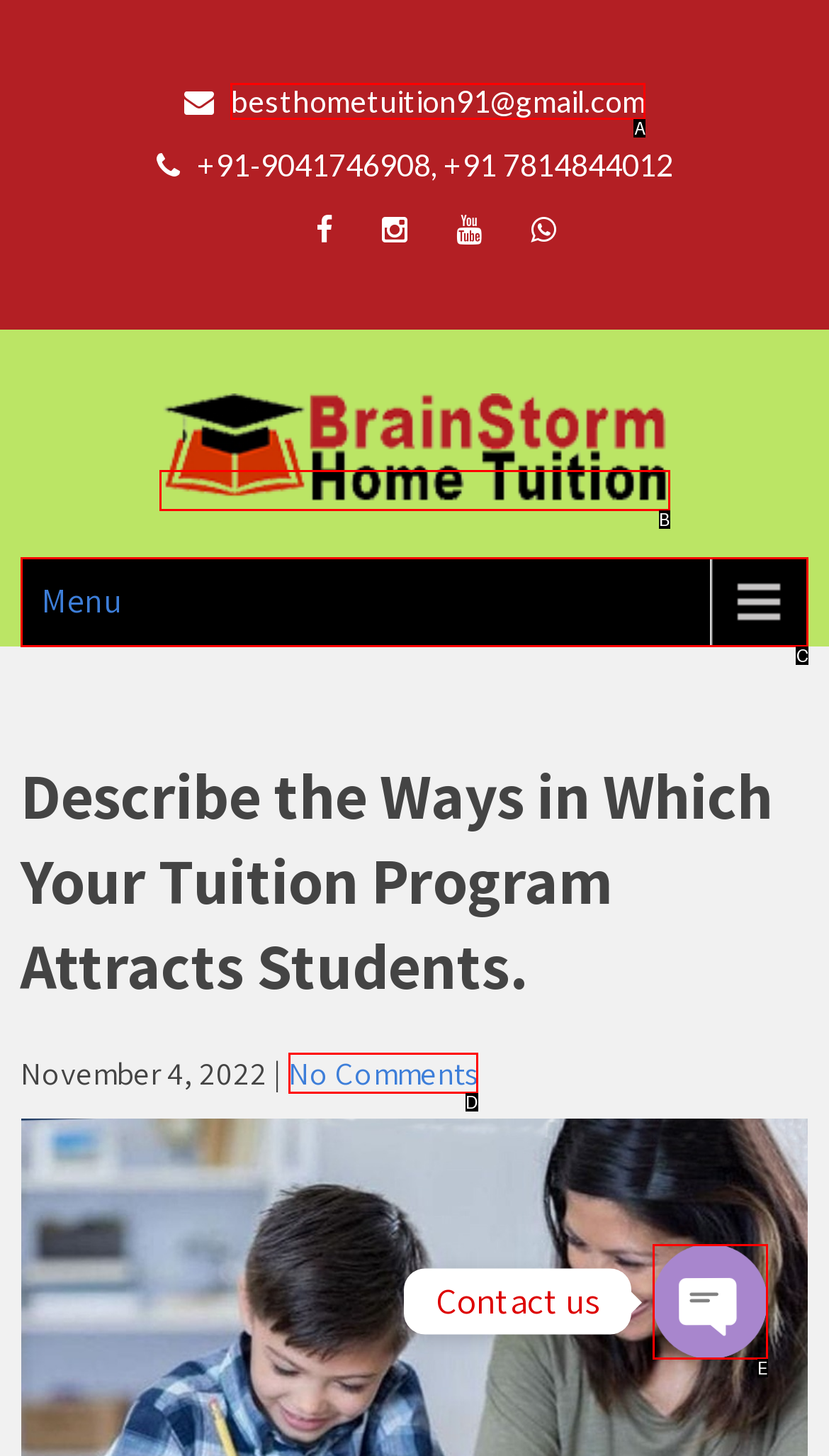Find the UI element described as: aria-label="Phone"
Reply with the letter of the appropriate option.

E